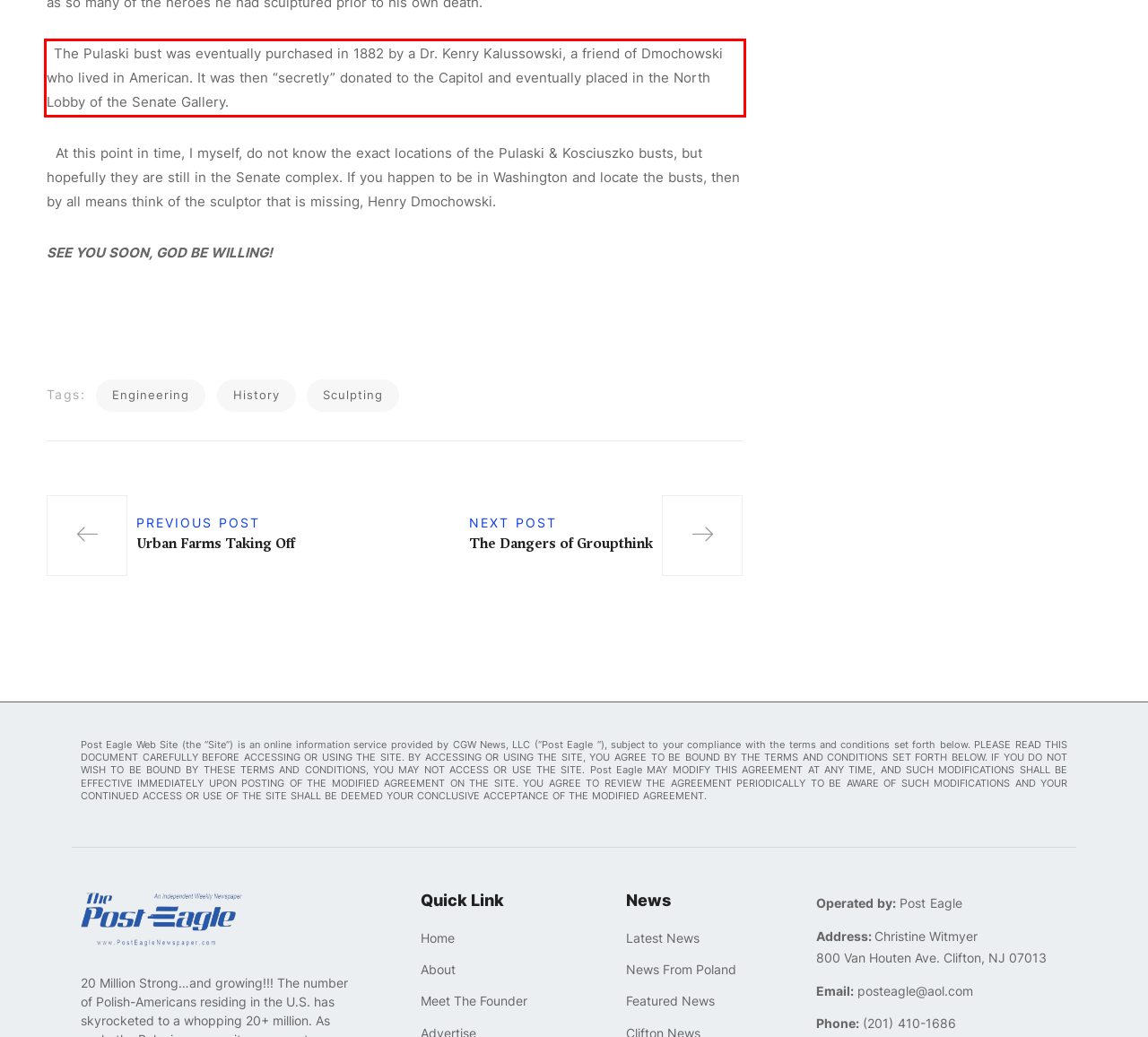Using the provided webpage screenshot, identify and read the text within the red rectangle bounding box.

The Pulaski bust was eventually purchased in 1882 by a Dr. Kenry Kalussowski, a friend of Dmochowski who lived in American. It was then “secretly” donated to the Capitol and eventually placed in the North Lobby of the Senate Gallery.